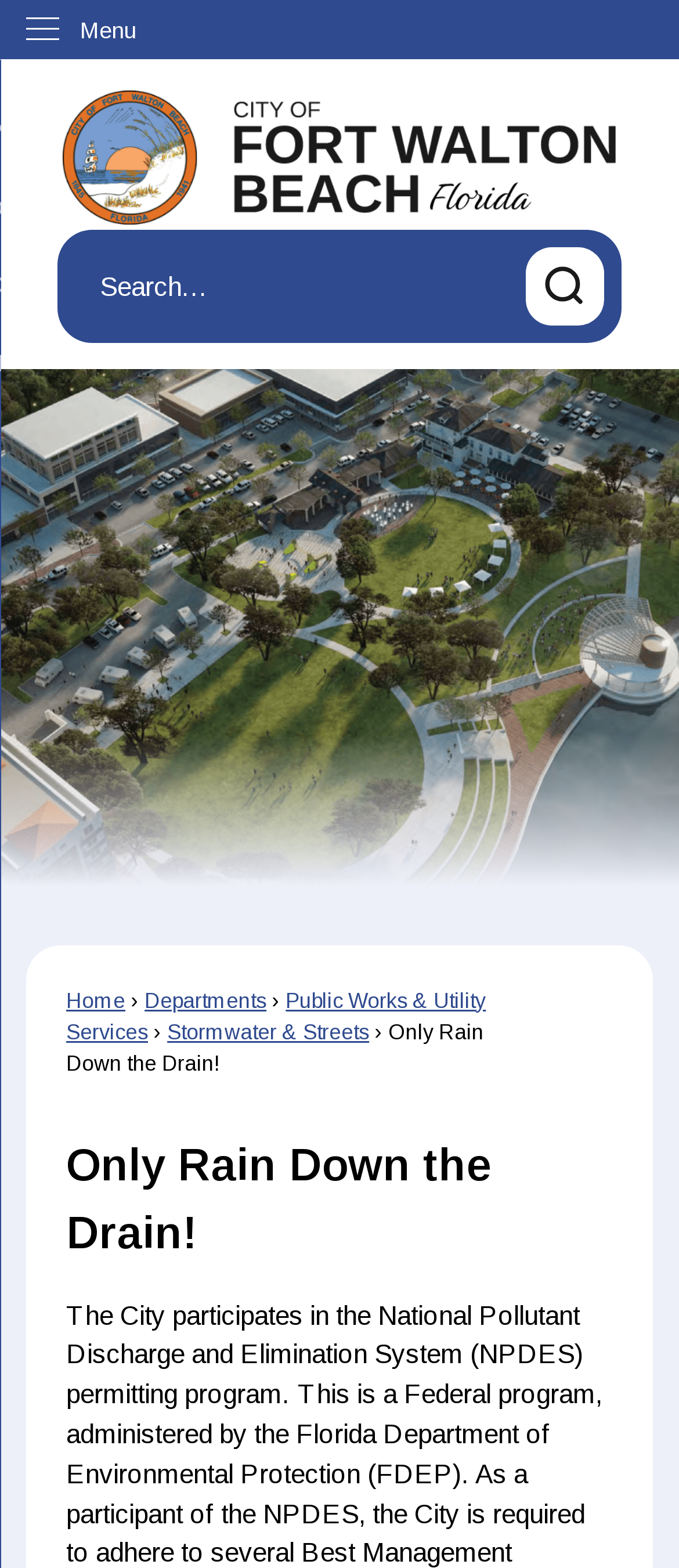Please find the bounding box coordinates in the format (top-left x, top-left y, bottom-right x, bottom-right y) for the given element description. Ensure the coordinates are floating point numbers between 0 and 1. Description: parent_node: Search

[0.774, 0.158, 0.889, 0.208]